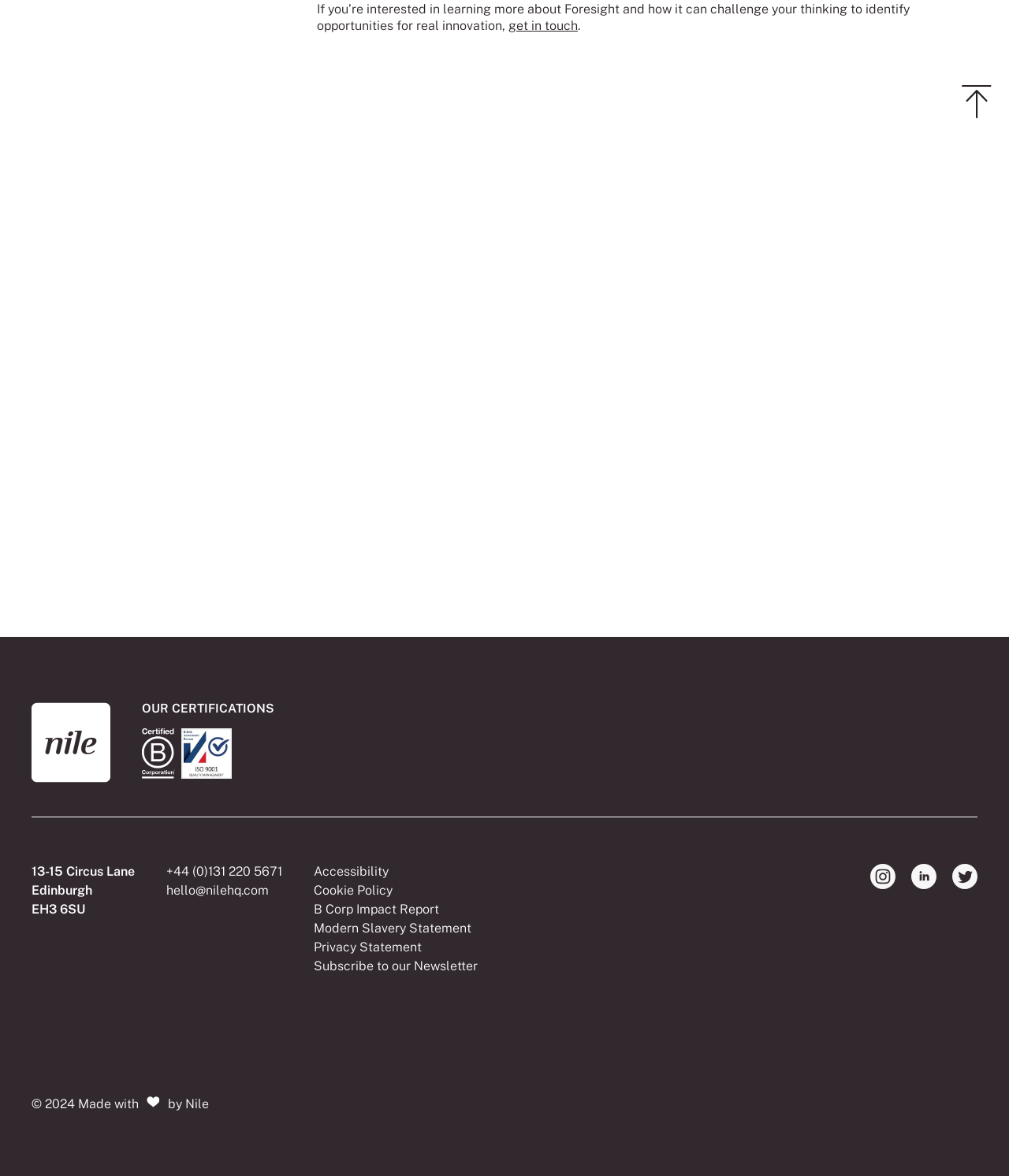Please specify the bounding box coordinates of the clickable section necessary to execute the following command: "get in touch".

[0.504, 0.016, 0.573, 0.028]